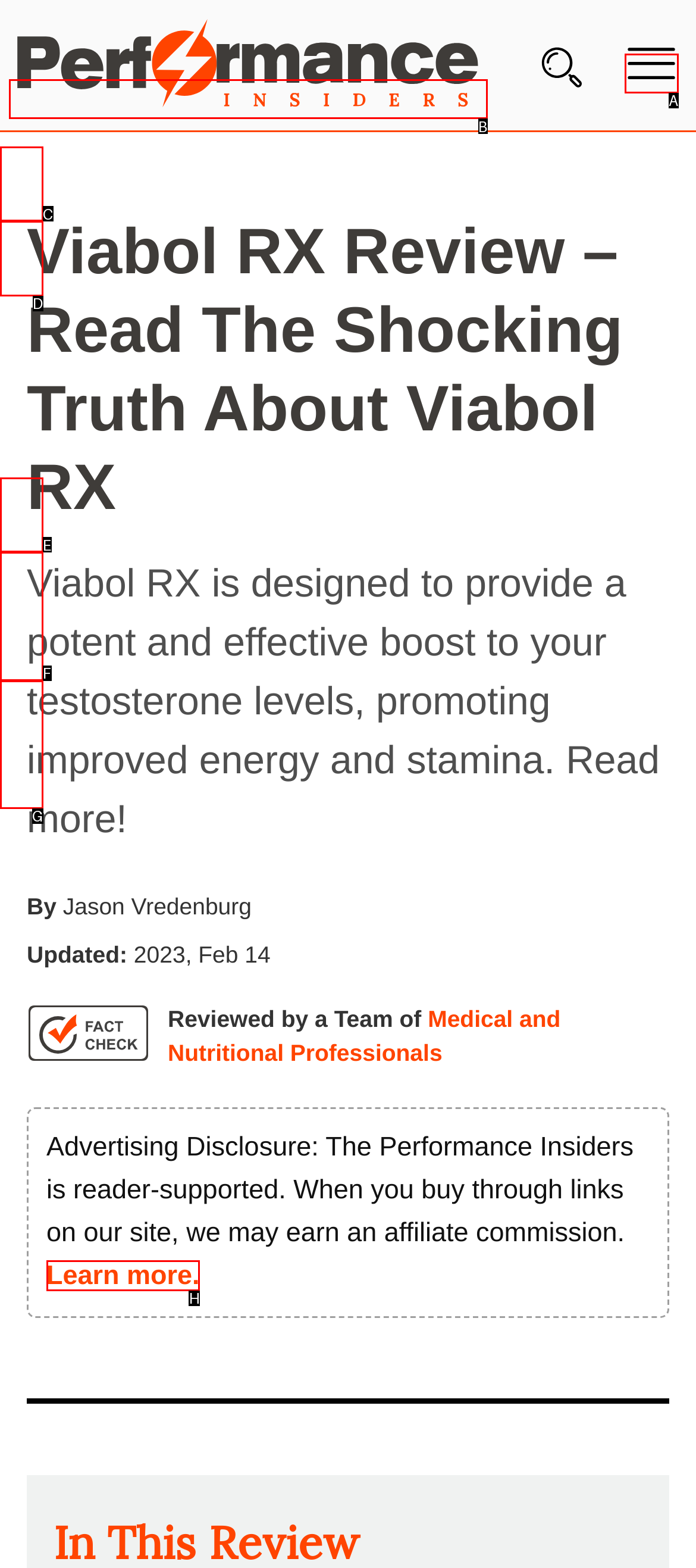Match the option to the description: Learn more.
State the letter of the correct option from the available choices.

H